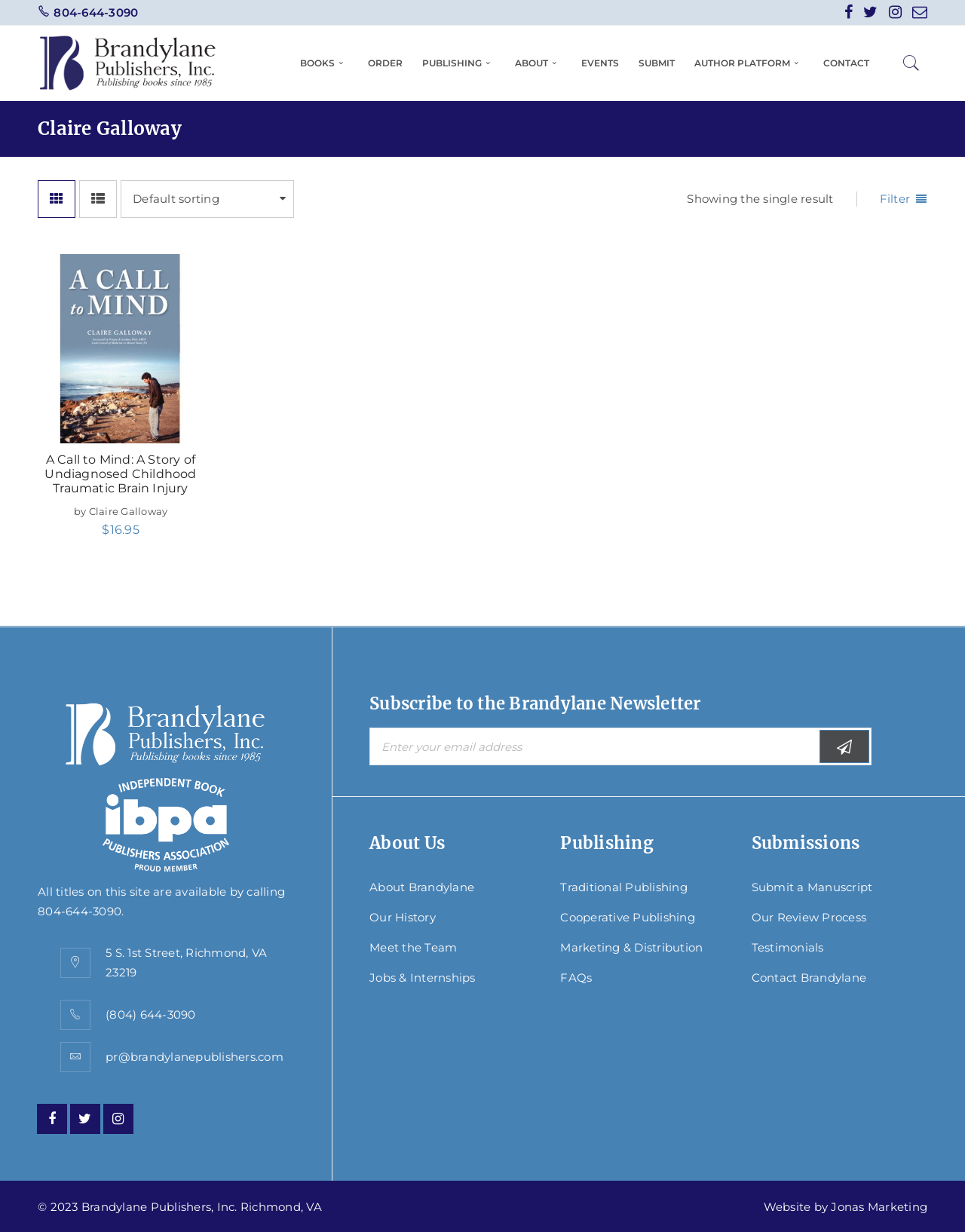Describe all significant elements and features of the webpage.

This webpage is an archive page for author Claire Galloway on the Brandylane Publishers, Inc. website. At the top, there is a phone number "804-644-3090" and several social media links. Below that, there is a navigation menu with links to "BOOKS", "ORDER", "PUBLISHING", "ABOUT", "EVENTS", "SUBMIT", and "CONTACT".

The main content of the page is a single book listing for "A Call to Mind: A Story of Undiagnosed Childhood Traumatic Brain Injury" by Claire Galloway. The book title is a heading, and below it, there is a link to the book title, a price of "$16.95", and an image of the book cover. 

To the right of the book listing, there is a section with the title "AUTHOR PLATFORM" and a link to "CONTACT". Below that, there are links to filter and sort the book listing.

At the bottom of the page, there is a section with the publisher's information, including an address, phone number, and email address. There are also links to subscribe to the Brandylane Newsletter and sections for "About Us", "Publishing", and "Submissions" with multiple links to related pages. Finally, there is a copyright notice and a credit for the website design.